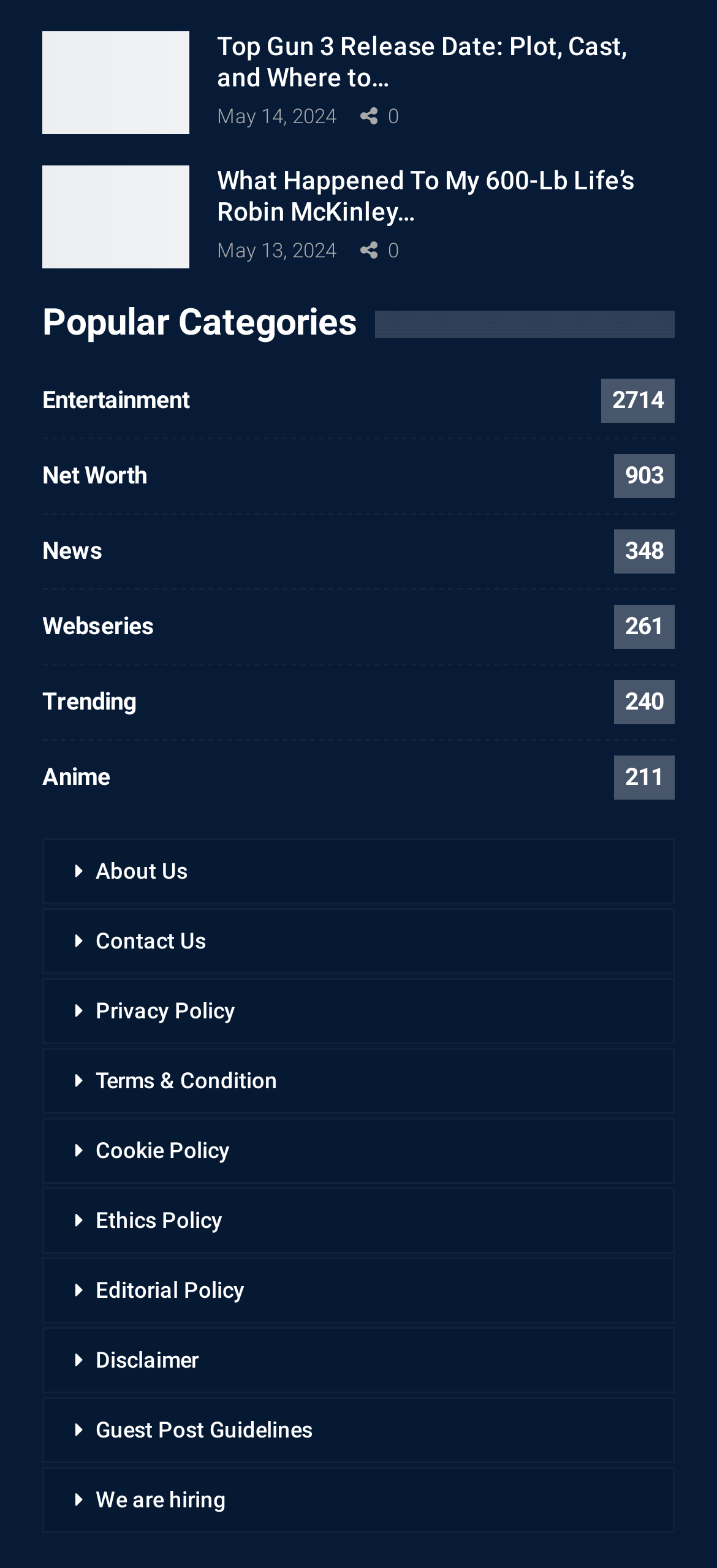Locate the bounding box coordinates of the element to click to perform the following action: 'Learn about the website's privacy policy'. The coordinates should be given as four float values between 0 and 1, in the form of [left, top, right, bottom].

[0.059, 0.624, 0.941, 0.666]